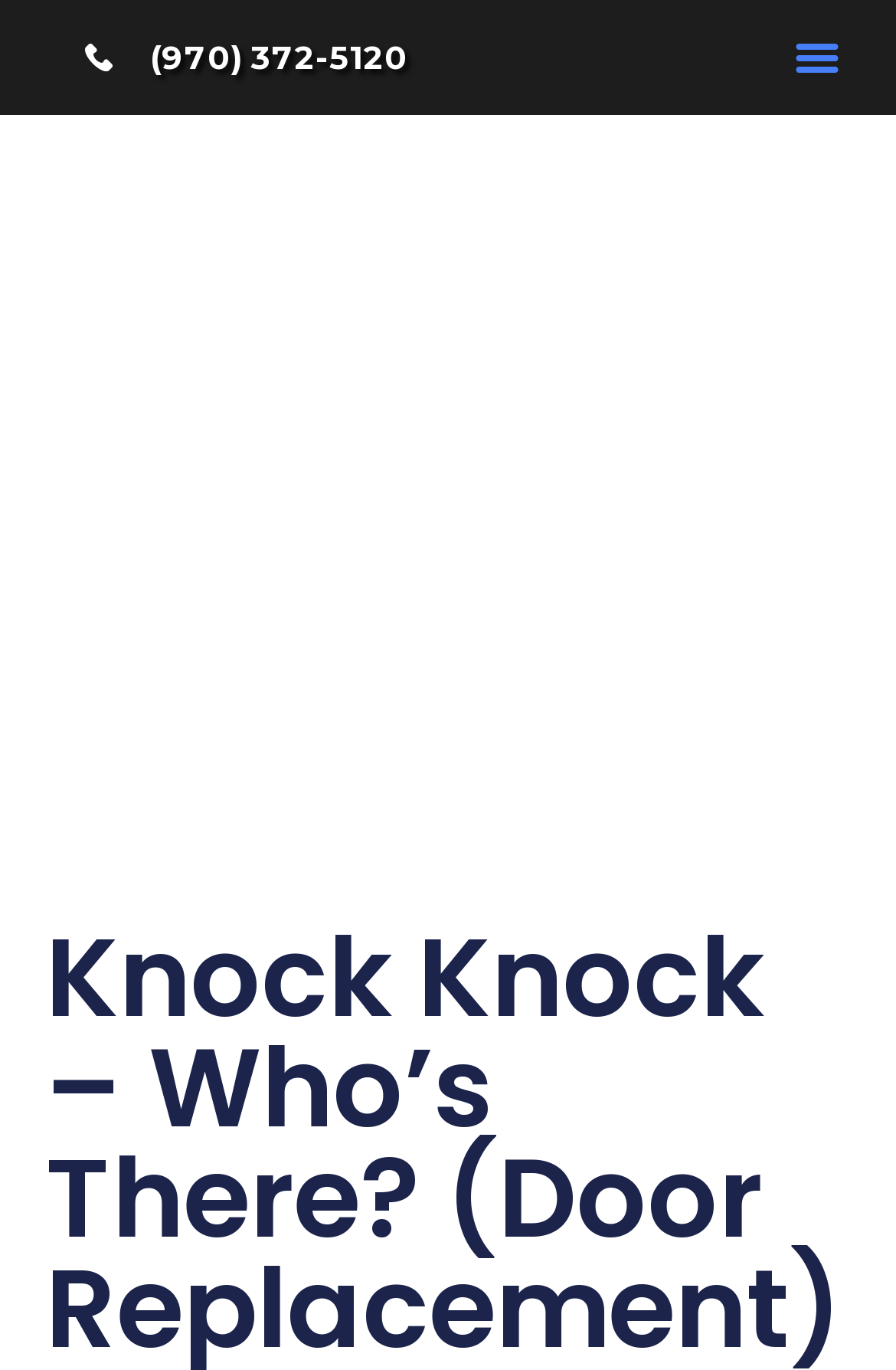Given the element description, predict the bounding box coordinates in the format (top-left x, top-left y, bottom-right x, bottom-right y), using floating point numbers between 0 and 1: (970) 372-5120

[0.05, 0.024, 0.5, 0.06]